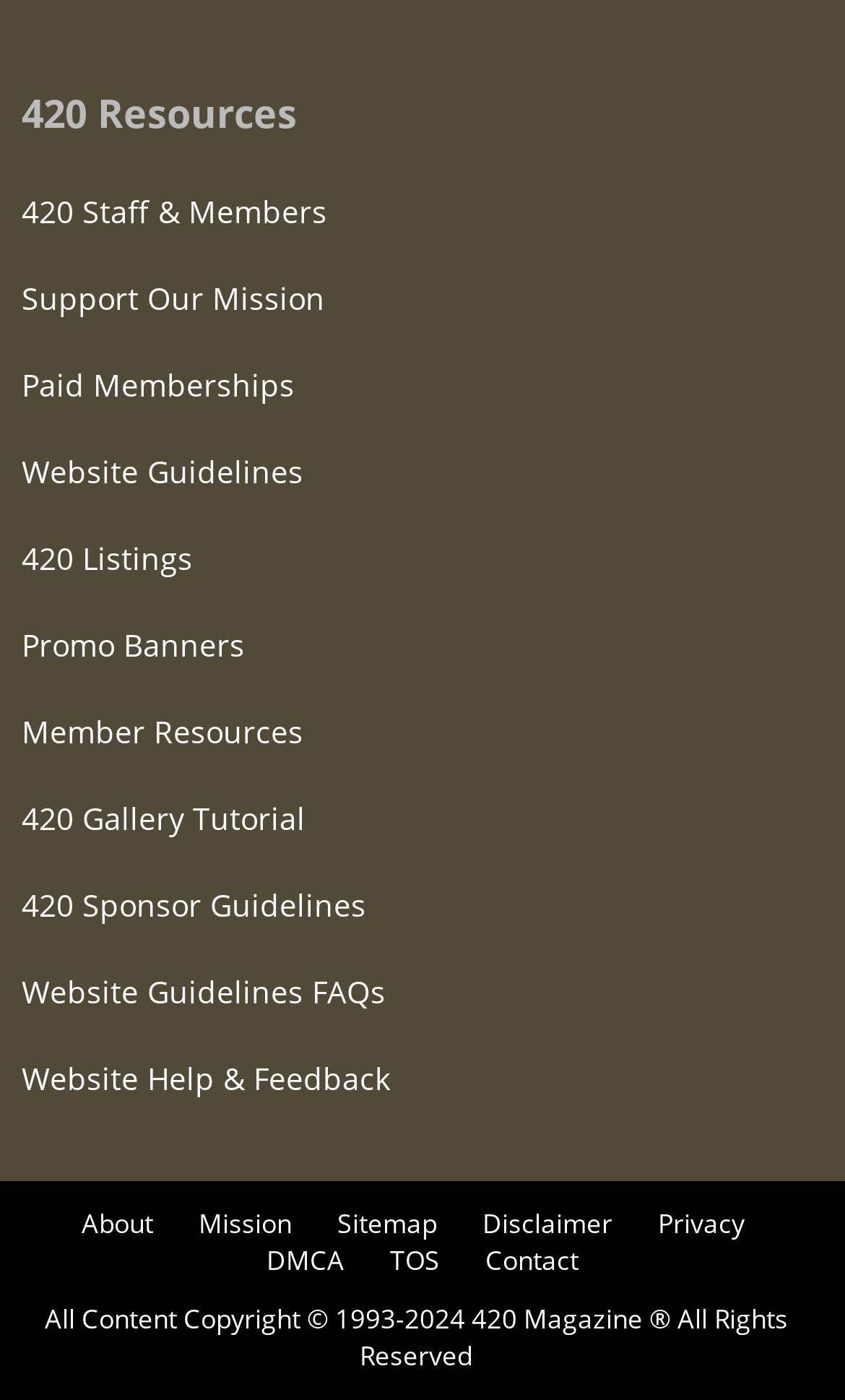Could you highlight the region that needs to be clicked to execute the instruction: "Learn about the Mission"?

[0.212, 0.863, 0.368, 0.889]